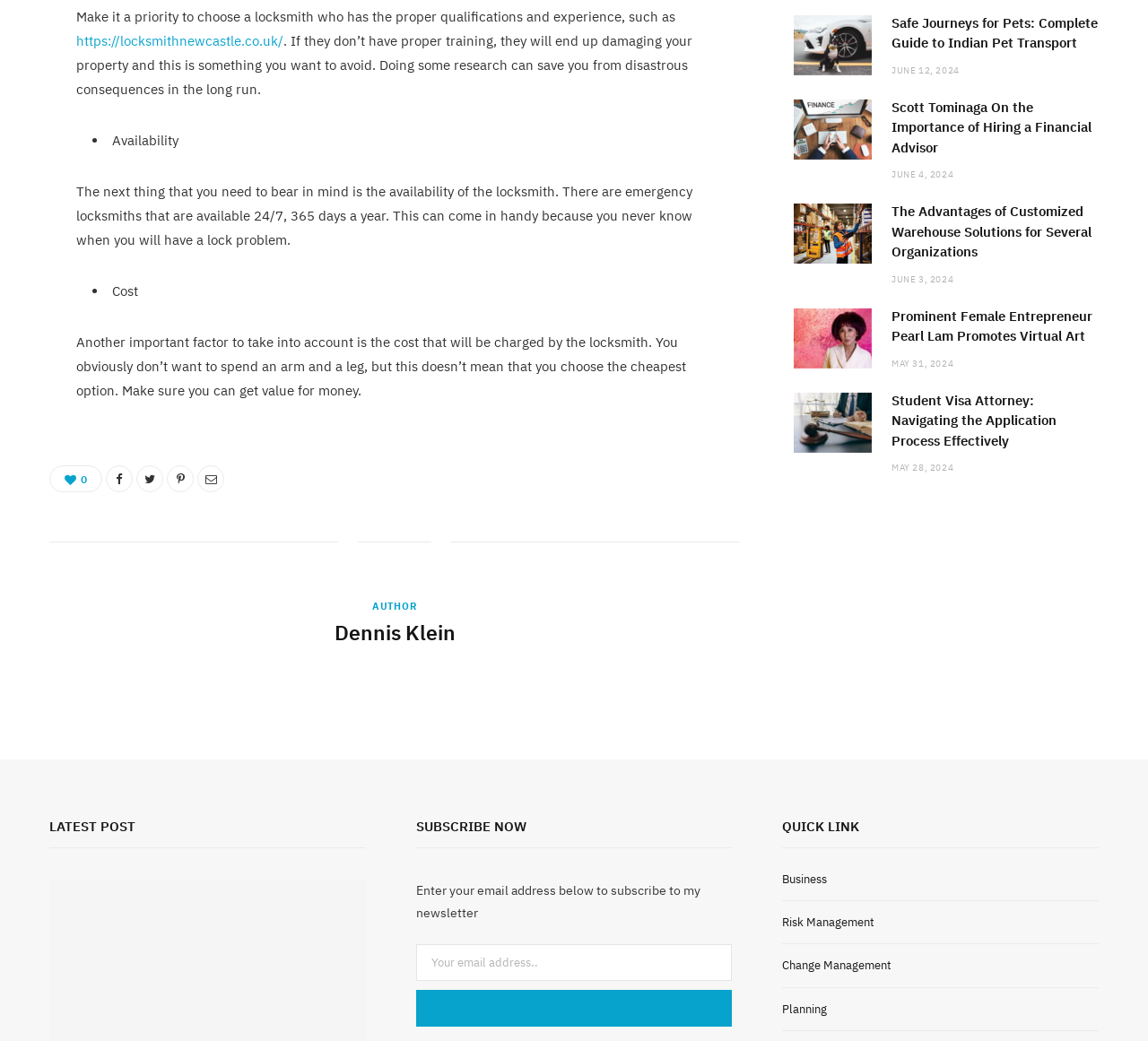Please determine the bounding box coordinates for the element that should be clicked to follow these instructions: "Read the article about safe journeys for pets".

[0.777, 0.013, 0.957, 0.051]